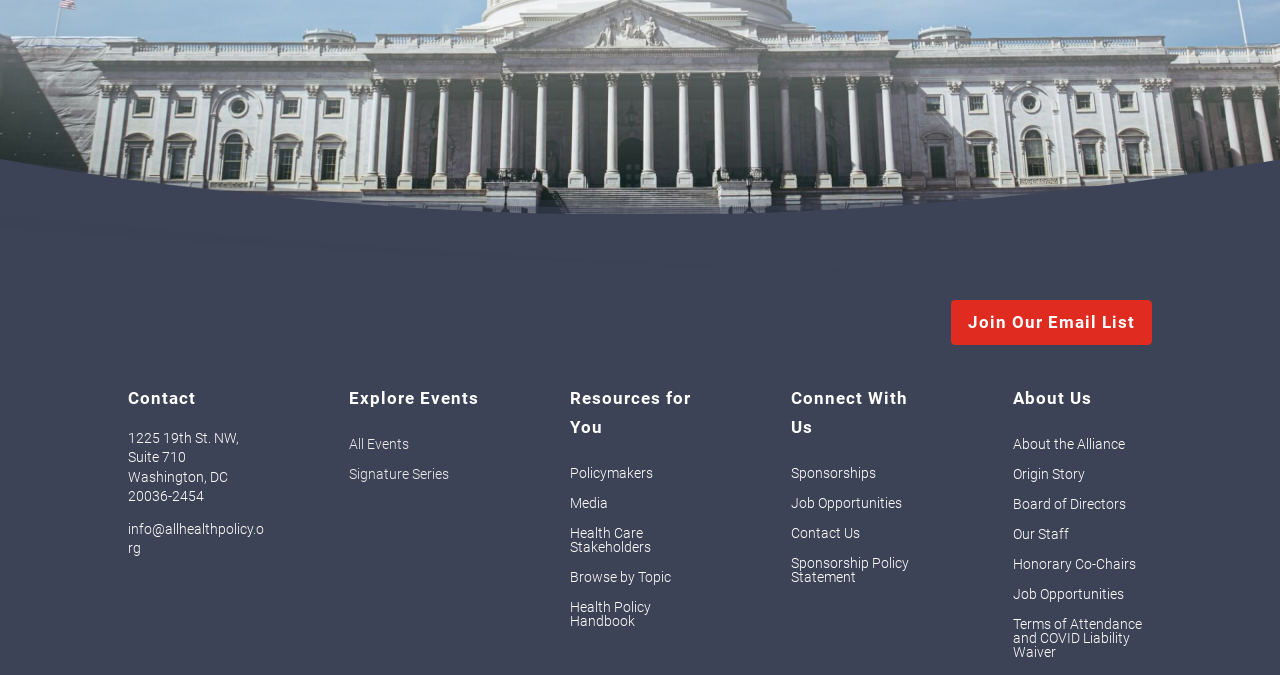Identify the coordinates of the bounding box for the element that must be clicked to accomplish the instruction: "Learn about the organization".

[0.791, 0.569, 0.853, 0.612]